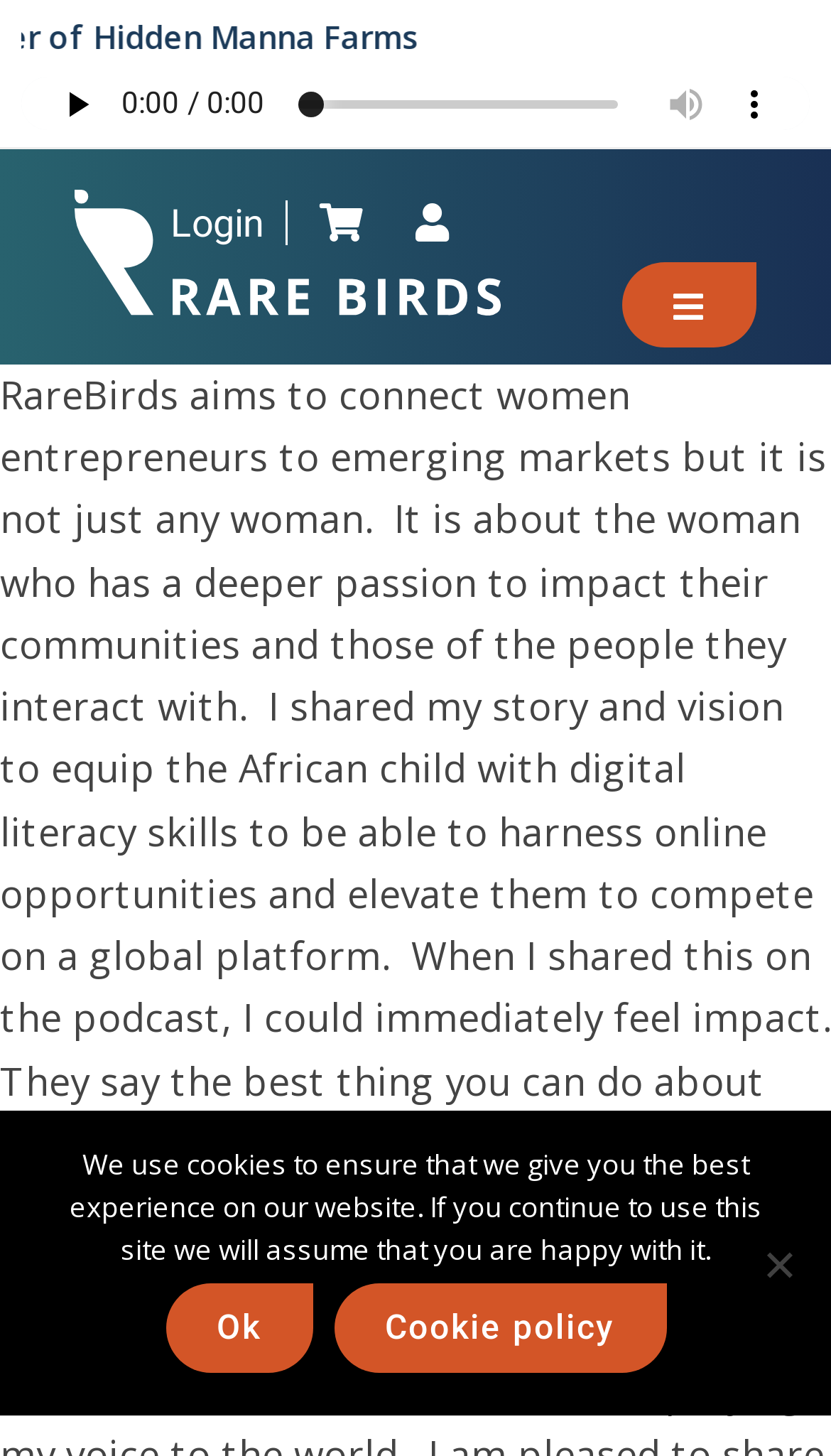Craft a detailed narrative of the webpage's structure and content.

The webpage appears to be the homepage of RareBirds, a platform connecting women entrepreneurs to emerging markets. At the top left corner, there are three "Skip to" links, allowing users to navigate to primary navigation, main content, or footer. Below these links, there is an audio player with a play button, an audio time scrubber, a mute button, and a button to show more media controls.

To the right of the audio player, there is a layout table with three links: "Login", an icon represented by "\uf07a", and another icon represented by "\uf007". Below this table, the RareBirds logo is displayed, accompanied by a link to the RareBirds website.

The main content of the page is divided into two sections. On the left, there is a section with the title "Stories of blockchain and startups from emerging markets." On the right, there is a main navigation menu with a toggle button to expand or collapse the menu.

At the bottom of the page, a cookie notice dialog is displayed, informing users that the website uses cookies to ensure the best experience. The dialog includes a message, an "Ok" button, a "Cookie policy" link, and a "No" button.

Overall, the webpage has a clean and organized structure, with clear headings and concise text, making it easy to navigate and understand.